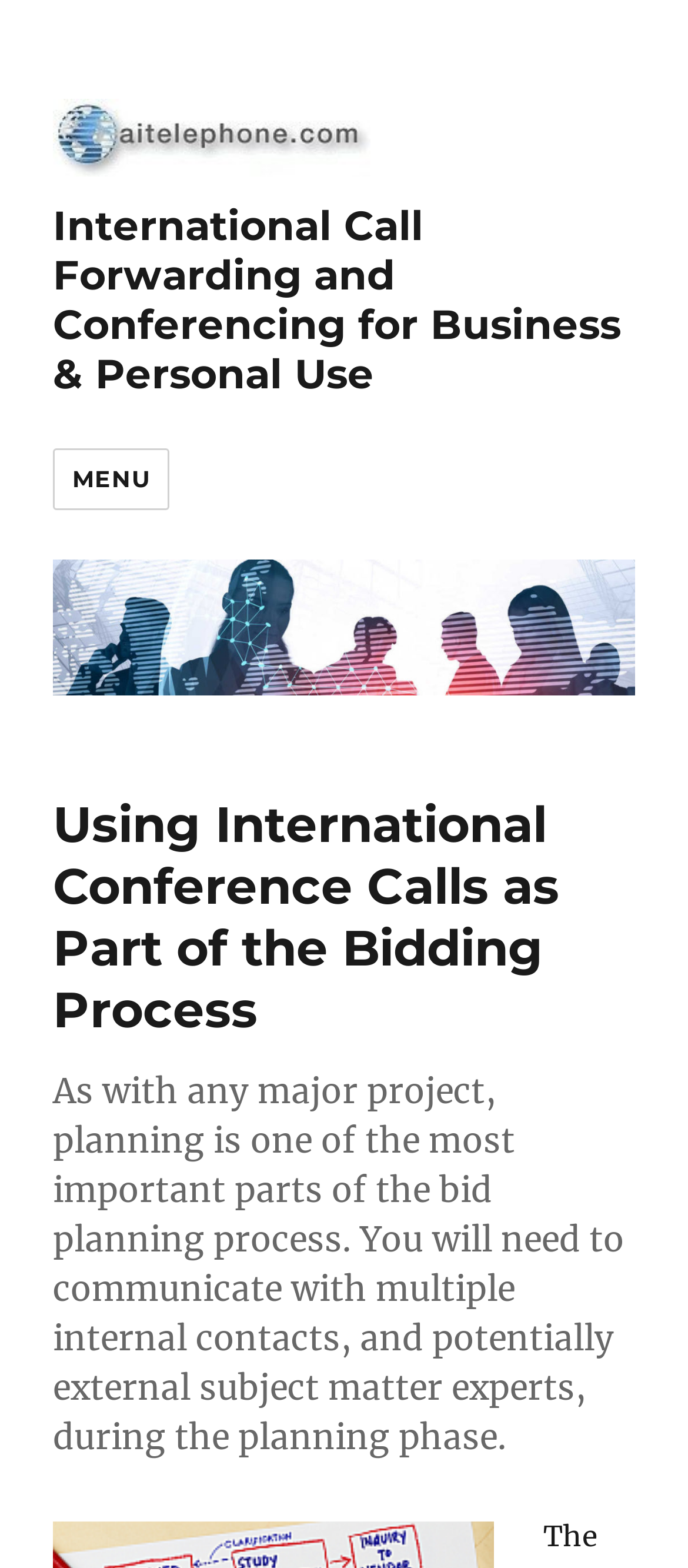Review the image closely and give a comprehensive answer to the question: What is the logo of the website?

The logo of the website is located at the top left corner of the webpage, and it is an image with the text 'aitelephone logo'.